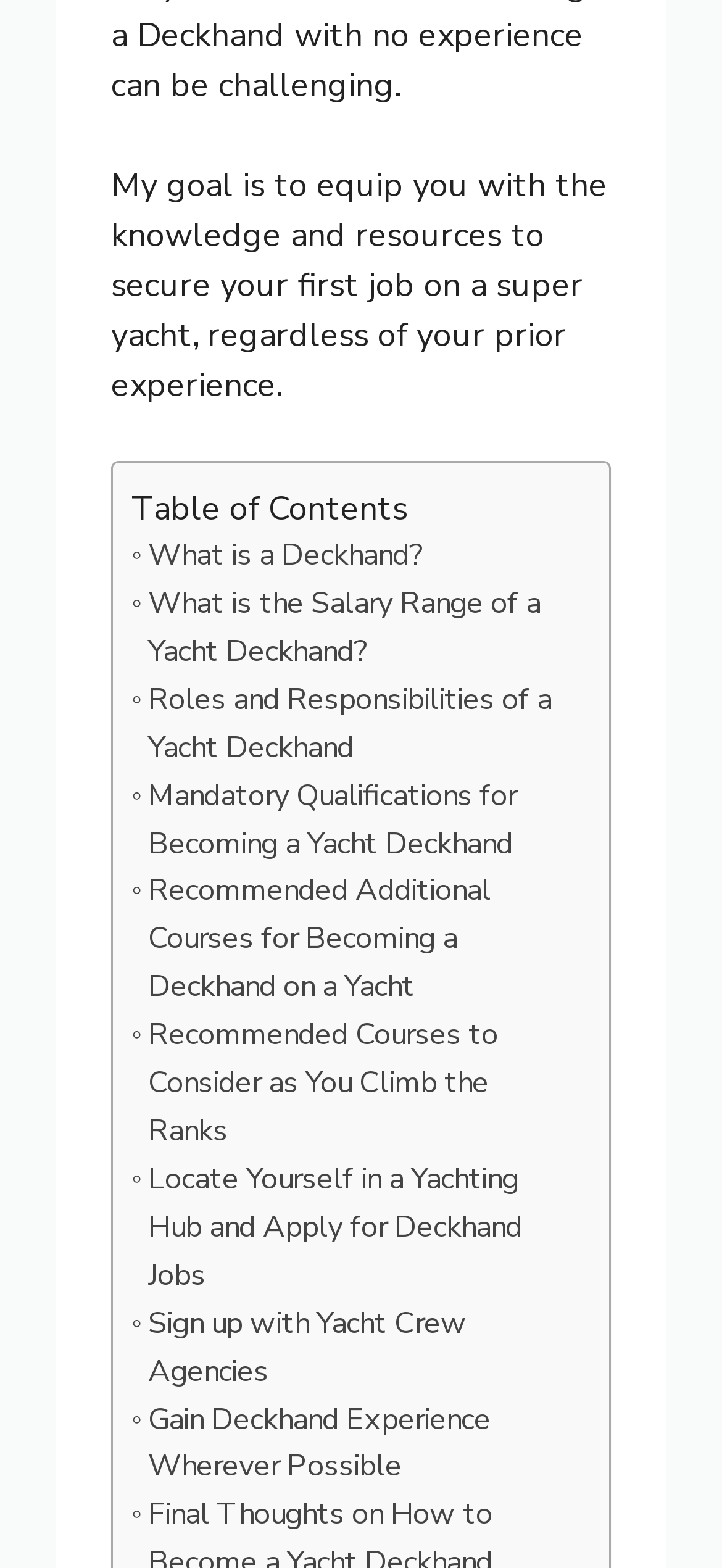Locate the bounding box of the UI element defined by this description: "Search". The coordinates should be given as four float numbers between 0 and 1, formatted as [left, top, right, bottom].

None